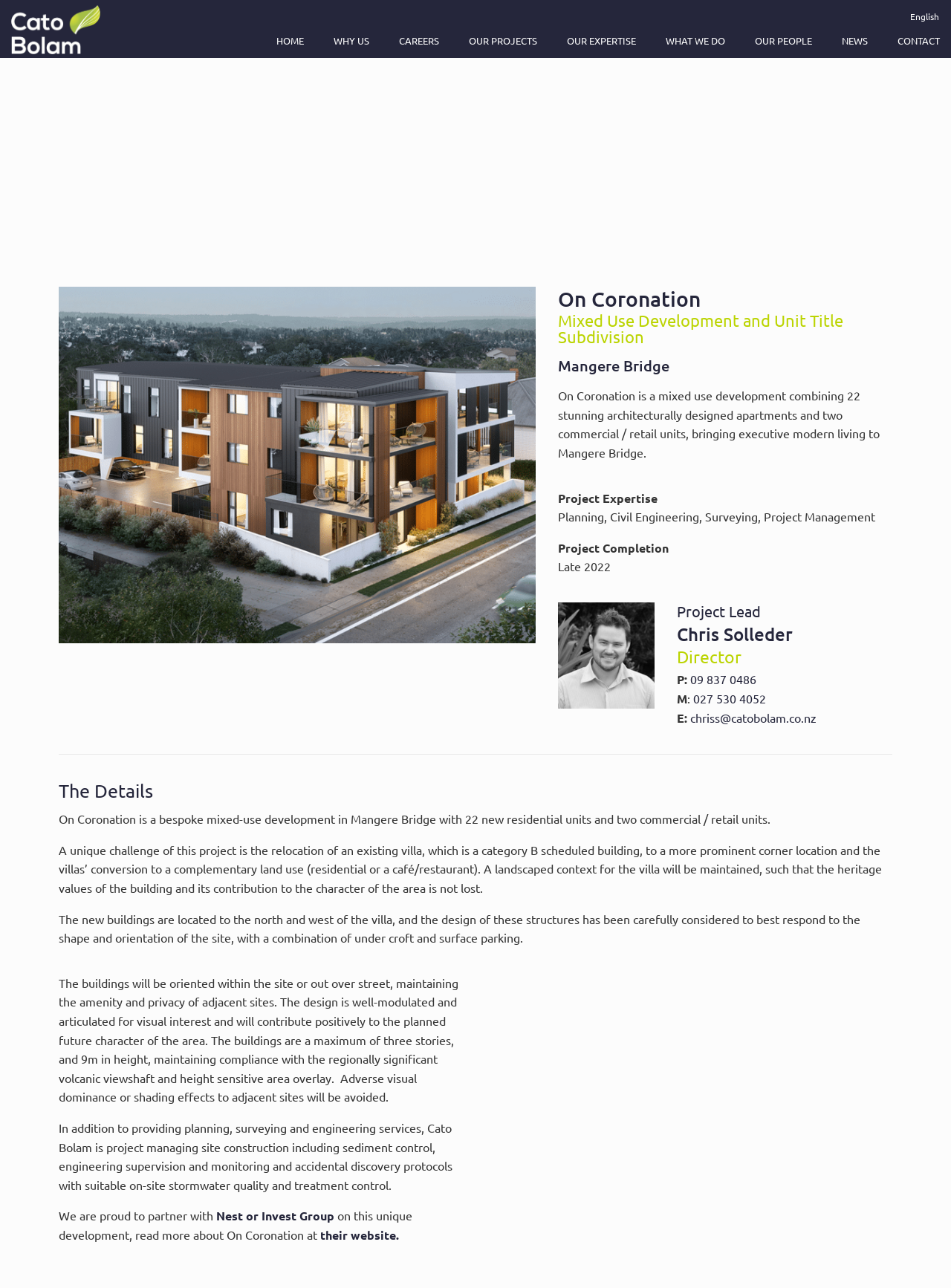What services does Cato Bolam provide for the project?
Provide an in-depth and detailed explanation in response to the question.

The services provided by Cato Bolam are mentioned in the static text 'Project Expertise' and also in the static text 'Planning, Civil Engineering, Surveying, Project Management'.